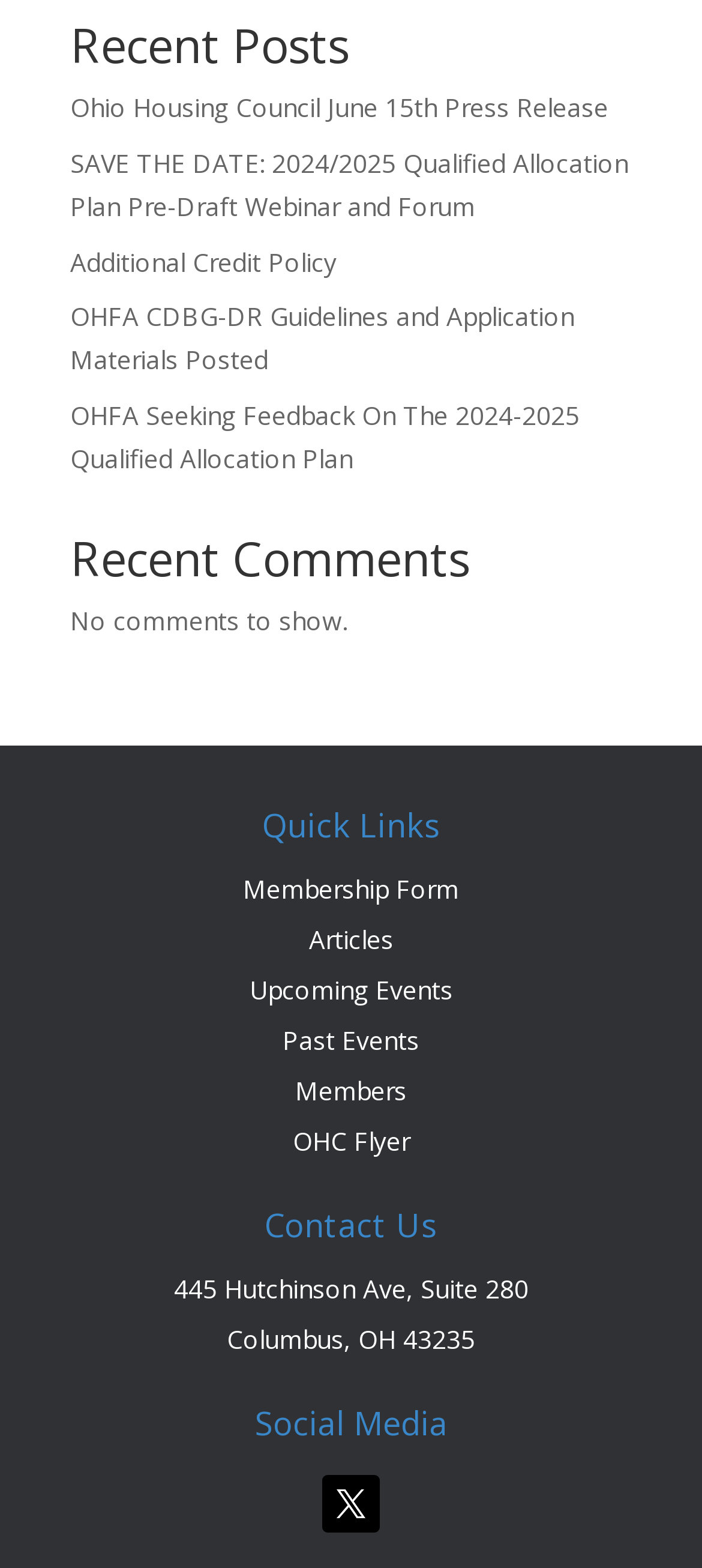What type of icon is used for social media?
Look at the image and provide a detailed response to the question.

The social media section has a link element with the text '', which represents a Facebook icon, indicating that the organization has a Facebook presence.